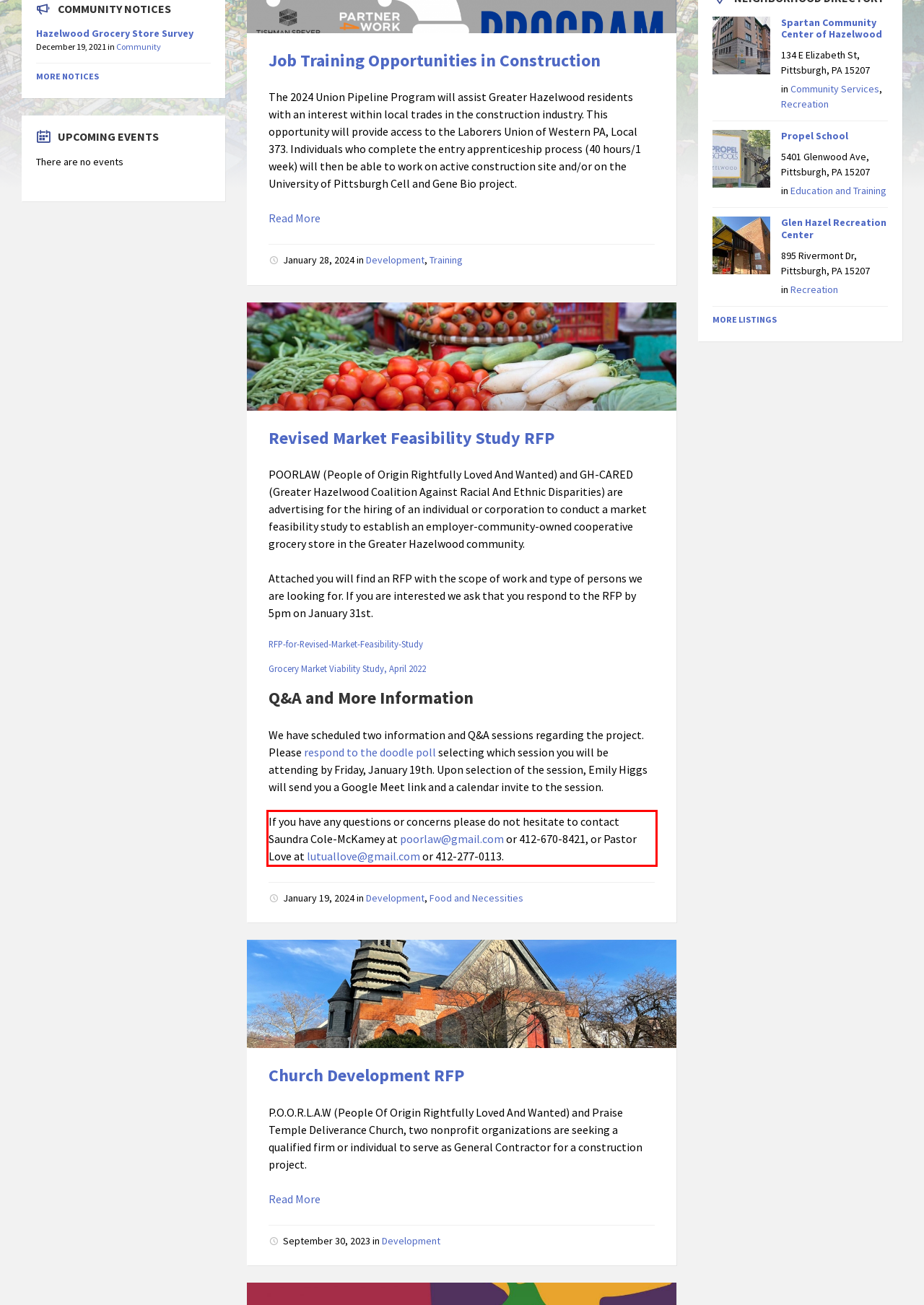You are provided with a screenshot of a webpage featuring a red rectangle bounding box. Extract the text content within this red bounding box using OCR.

If you have any questions or concerns please do not hesitate to contact Saundra Cole-McKamey at poorlaw@gmail.com or 412-670-8421, or Pastor Love at lutuallove@gmail.com or 412-277-0113.